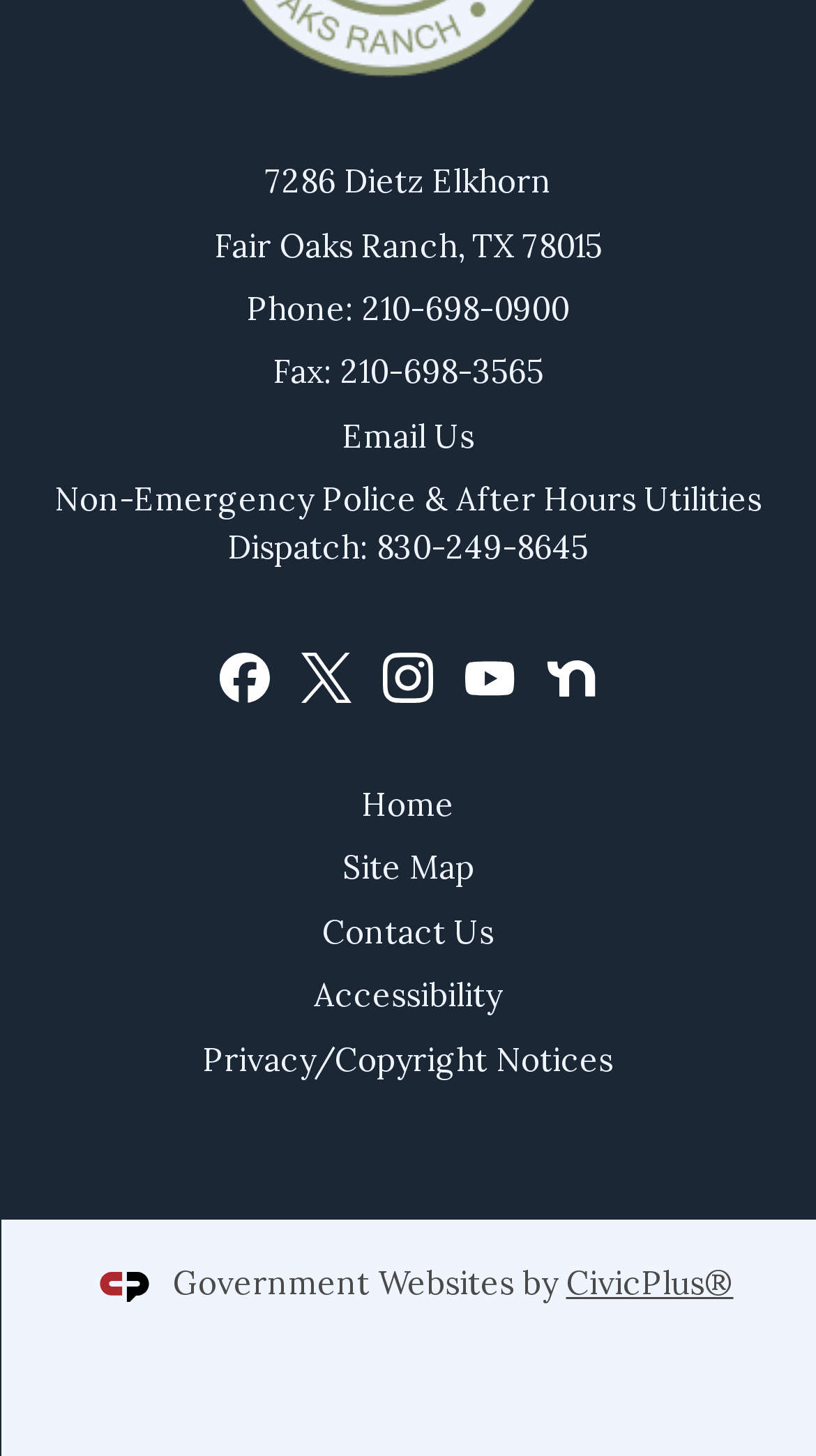What social media platforms are available?
Give a detailed and exhaustive answer to the question.

I found the social media platforms by looking at the link elements in the region, which contain the text 'Facebook graphic', 'Instagram graphic', 'YouTube graphic', and 'Nextdoor graphic', indicating the availability of these social media platforms.